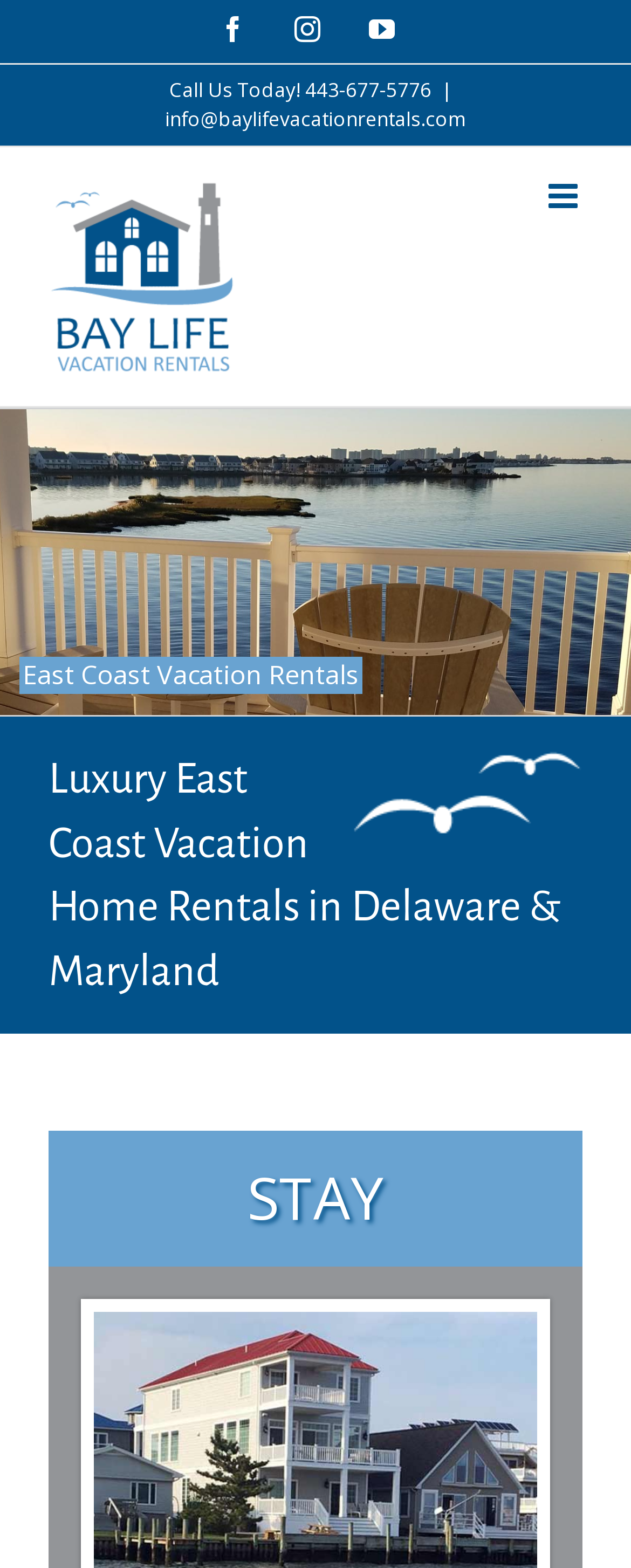Identify the bounding box for the given UI element using the description provided. Coordinates should be in the format (top-left x, top-left y, bottom-right x, bottom-right y) and must be between 0 and 1. Here is the description: name="et_pb_contact_name_0" placeholder="Name"

None